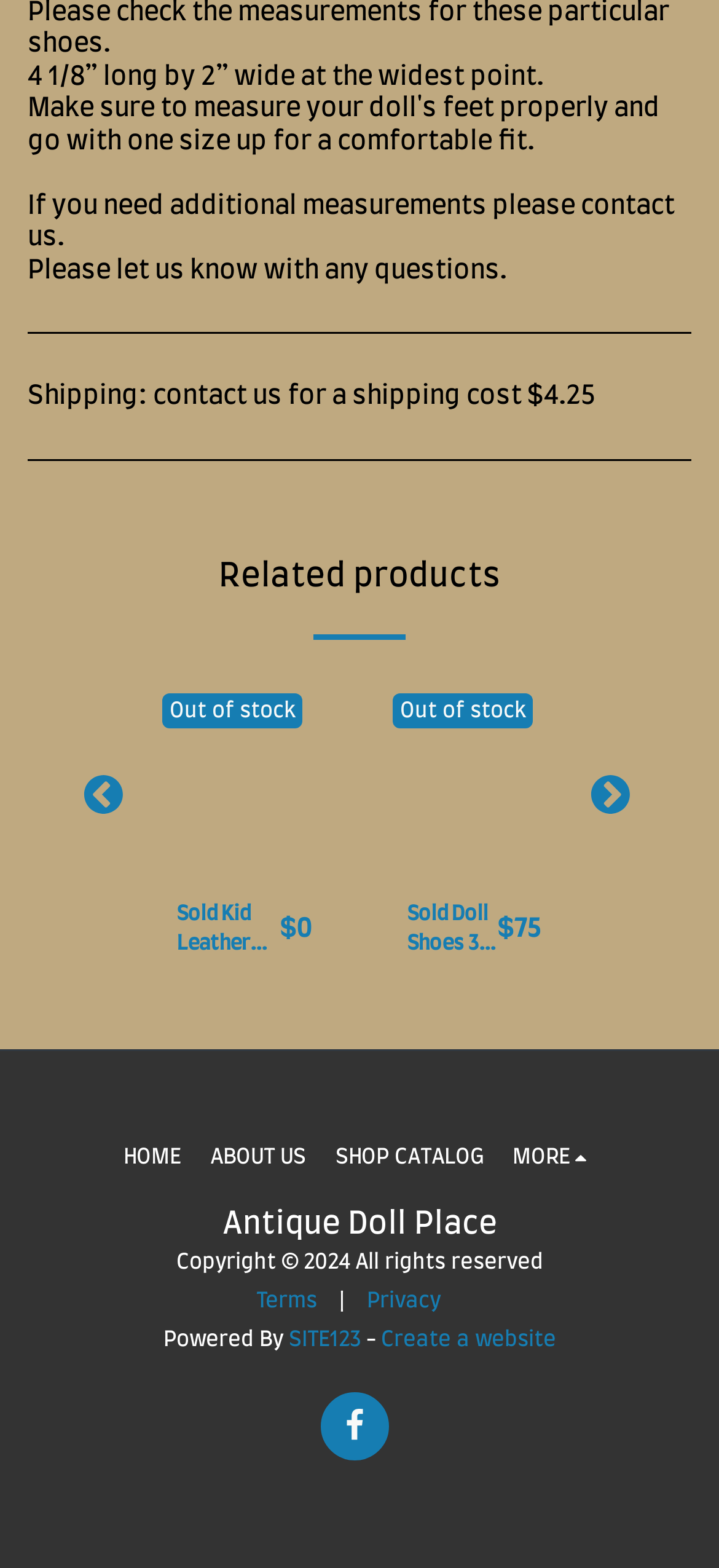Please provide the bounding box coordinates in the format (top-left x, top-left y, bottom-right x, bottom-right y). Remember, all values are floating point numbers between 0 and 1. What is the bounding box coordinate of the region described as: alt="fa-facebook"

[0.446, 0.887, 0.541, 0.931]